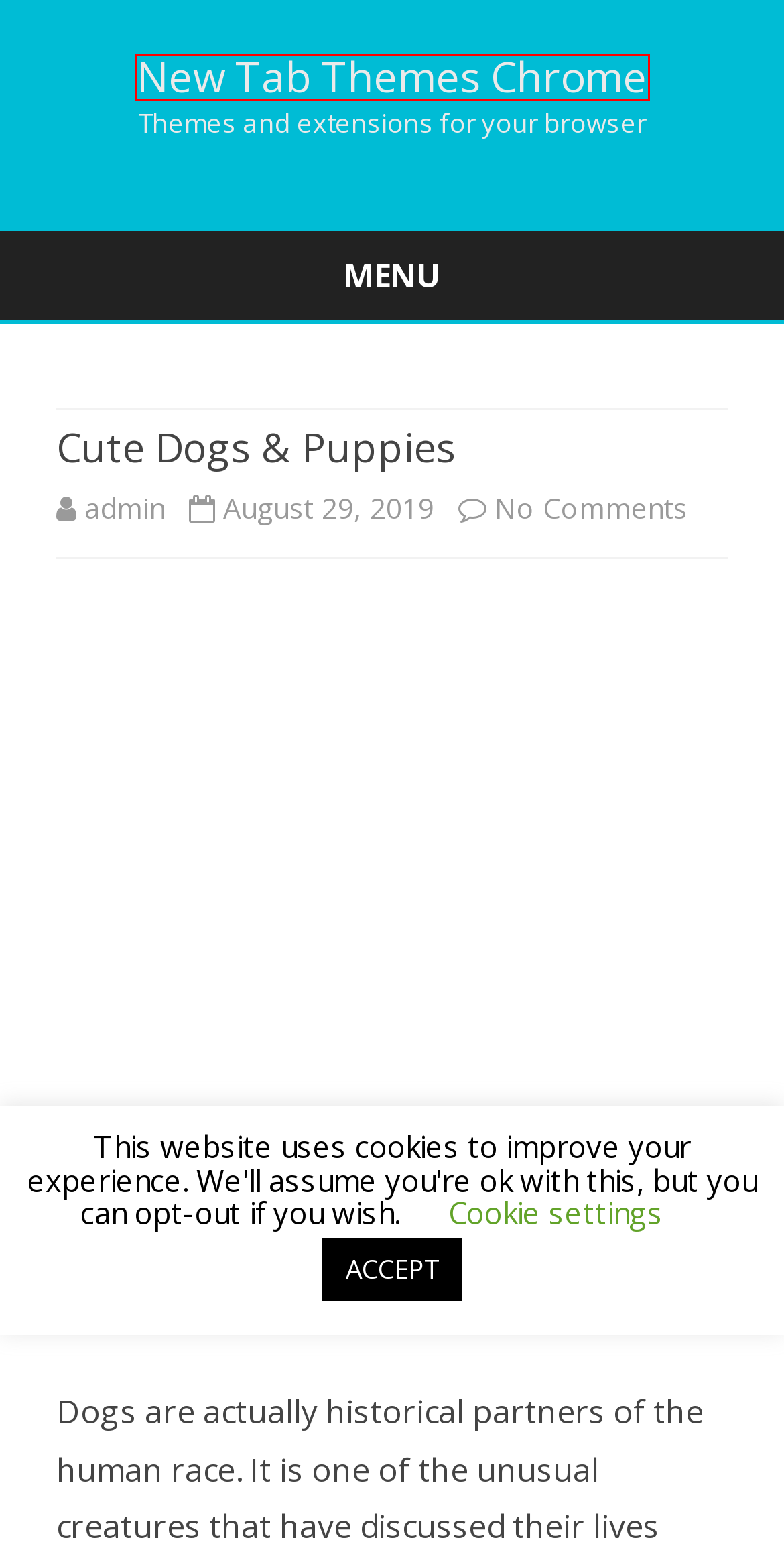You have a screenshot of a webpage with a red rectangle bounding box around a UI element. Choose the best description that matches the new page after clicking the element within the bounding box. The candidate descriptions are:
A. Brawl Stars new tab extension & wallpapers – New Tab Themes Chrome
B. admin – New Tab Themes Chrome
C. Deadpool new tab extension & wallpapers – New Tab Themes Chrome
D. cute dogs puppies – New Tab Themes Chrome
E. November 2019 – New Tab Themes Chrome
F. Cute cats cittens – New Tab Themes Chrome
G. New Tab Themes Chrome – Themes and extensions for your browser
H. Movie – New Tab Themes Chrome

G